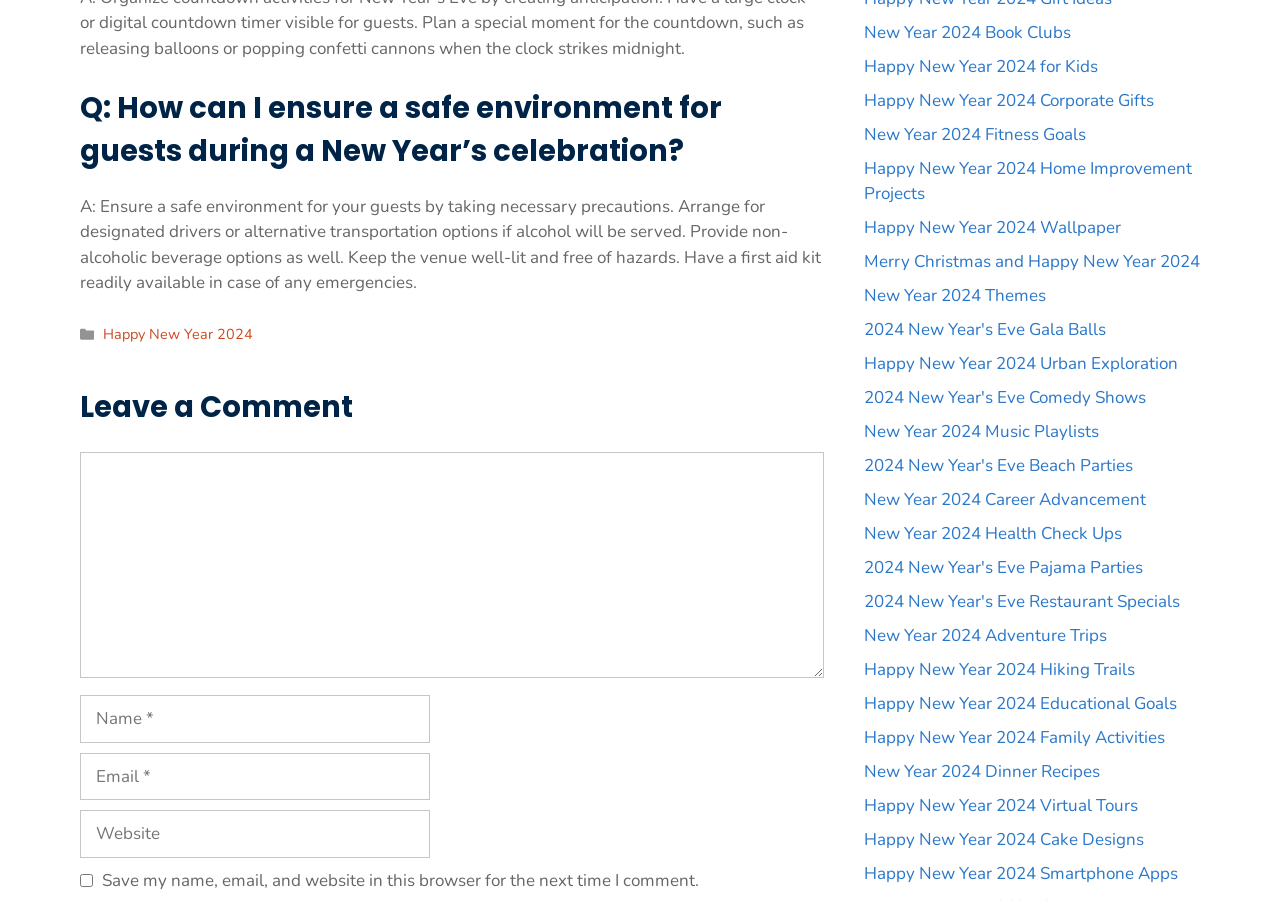Identify the bounding box coordinates of the region that should be clicked to execute the following instruction: "Click on Happy New Year 2024".

[0.081, 0.36, 0.198, 0.382]